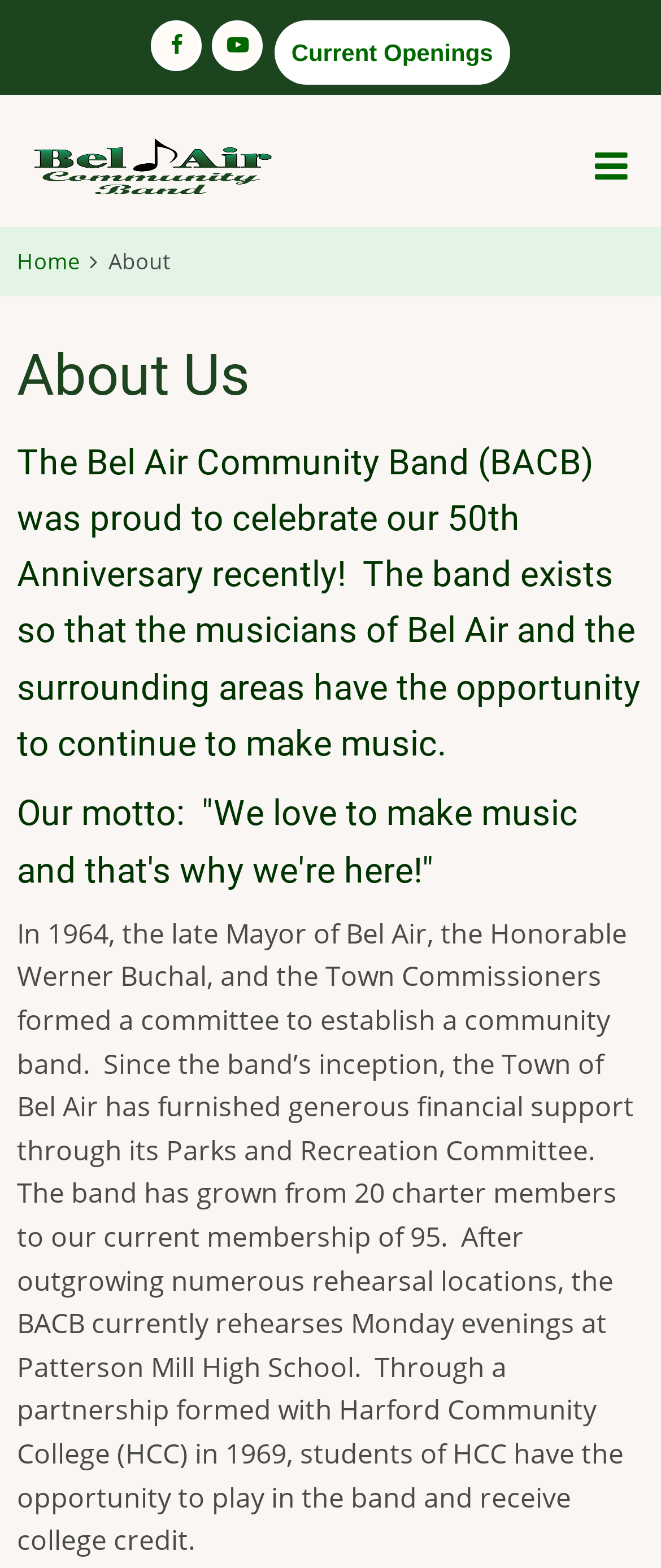Using the webpage screenshot and the element description Current Openings, determine the bounding box coordinates. Specify the coordinates in the format (top-left x, top-left y, bottom-right x, bottom-right y) with values ranging from 0 to 1.

[0.415, 0.013, 0.772, 0.054]